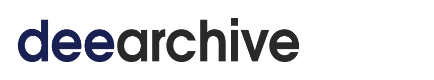What type of data is archived on the website?
Look at the screenshot and respond with a single word or phrase.

Historical details and match information